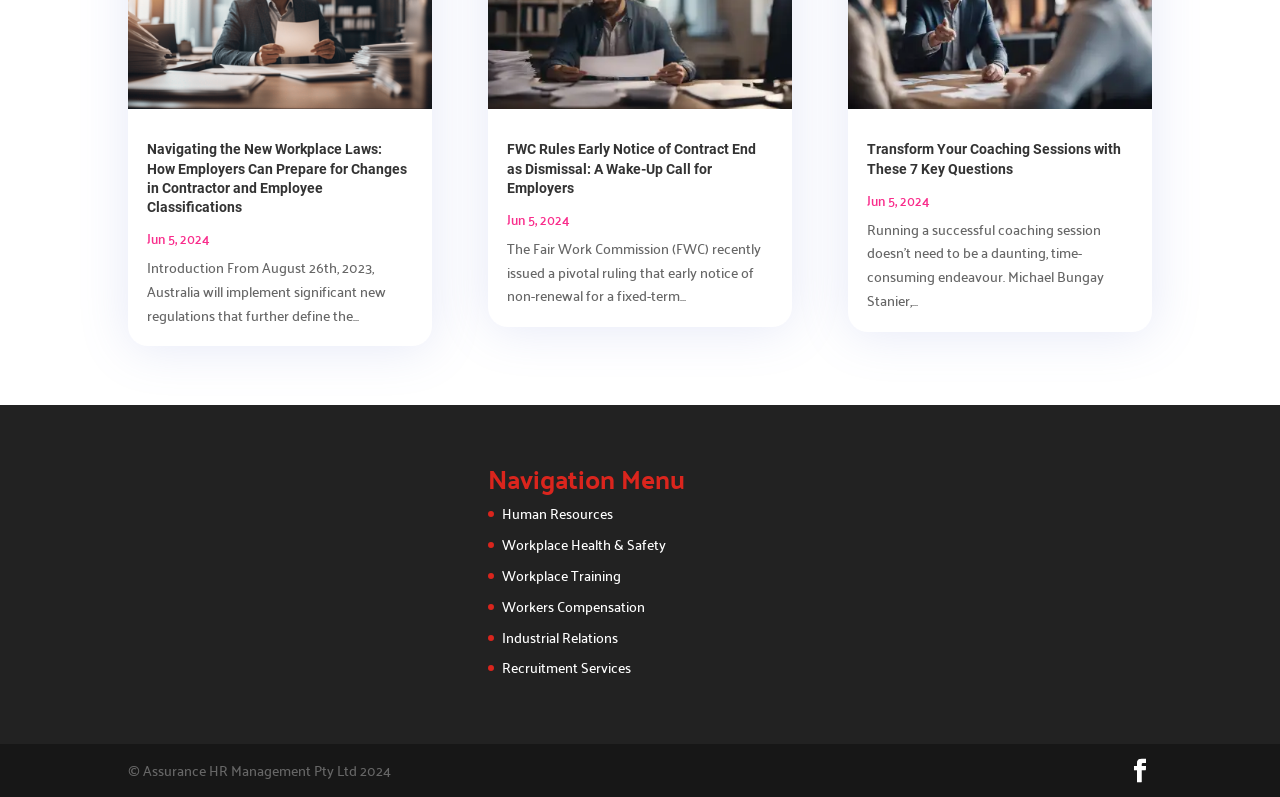Find and specify the bounding box coordinates that correspond to the clickable region for the instruction: "go to the workplace health and safety page".

[0.392, 0.667, 0.52, 0.699]